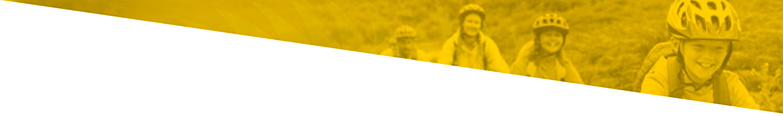Create an exhaustive description of the image.

The image titled "About NZCPHM" showcases an engaging and vibrant visual element prominently featured at the top of the webpage. It depicts a group of individuals, likely enjoying a shared outdoor activity, although the specific scene is abstracted by an overlay of yellow tones, creating an inviting and warm atmosphere. This design choice not only enhances the aesthetic appeal but also emphasizes the social and community-oriented aspect of public health initiatives represented by the NZCPHM. The image serves as a backdrop for the title and content related to the New Zealand College of Public Health Medicine, reflecting the organization's commitment to public health and community engagement in Aotearoa New Zealand.